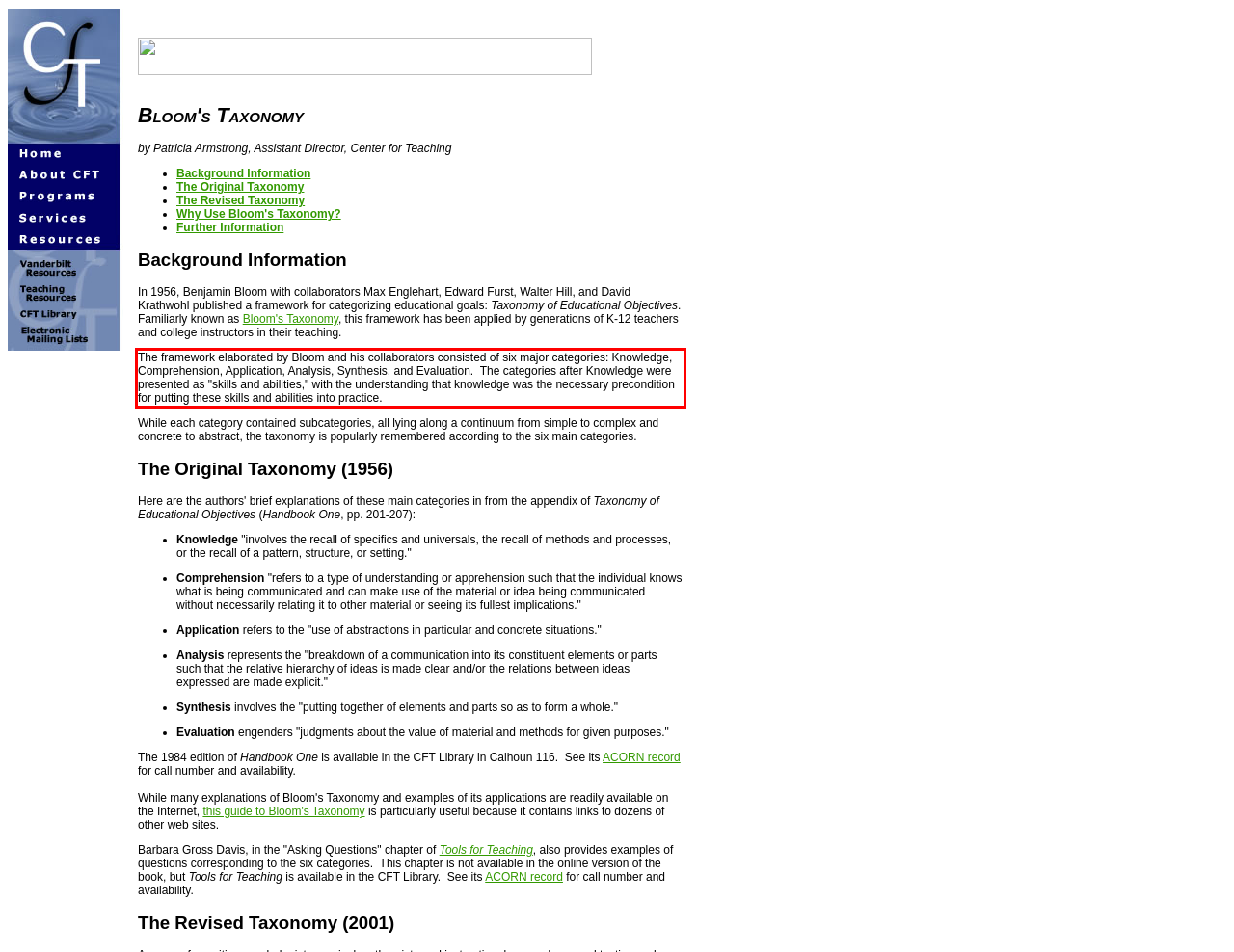Please perform OCR on the text within the red rectangle in the webpage screenshot and return the text content.

The framework elaborated by Bloom and his collaborators consisted of six major categories: Knowledge, Comprehension, Application, Analysis, Synthesis, and Evaluation. The categories after Knowledge were presented as "skills and abilities," with the understanding that knowledge was the necessary precondition for putting these skills and abilities into practice.